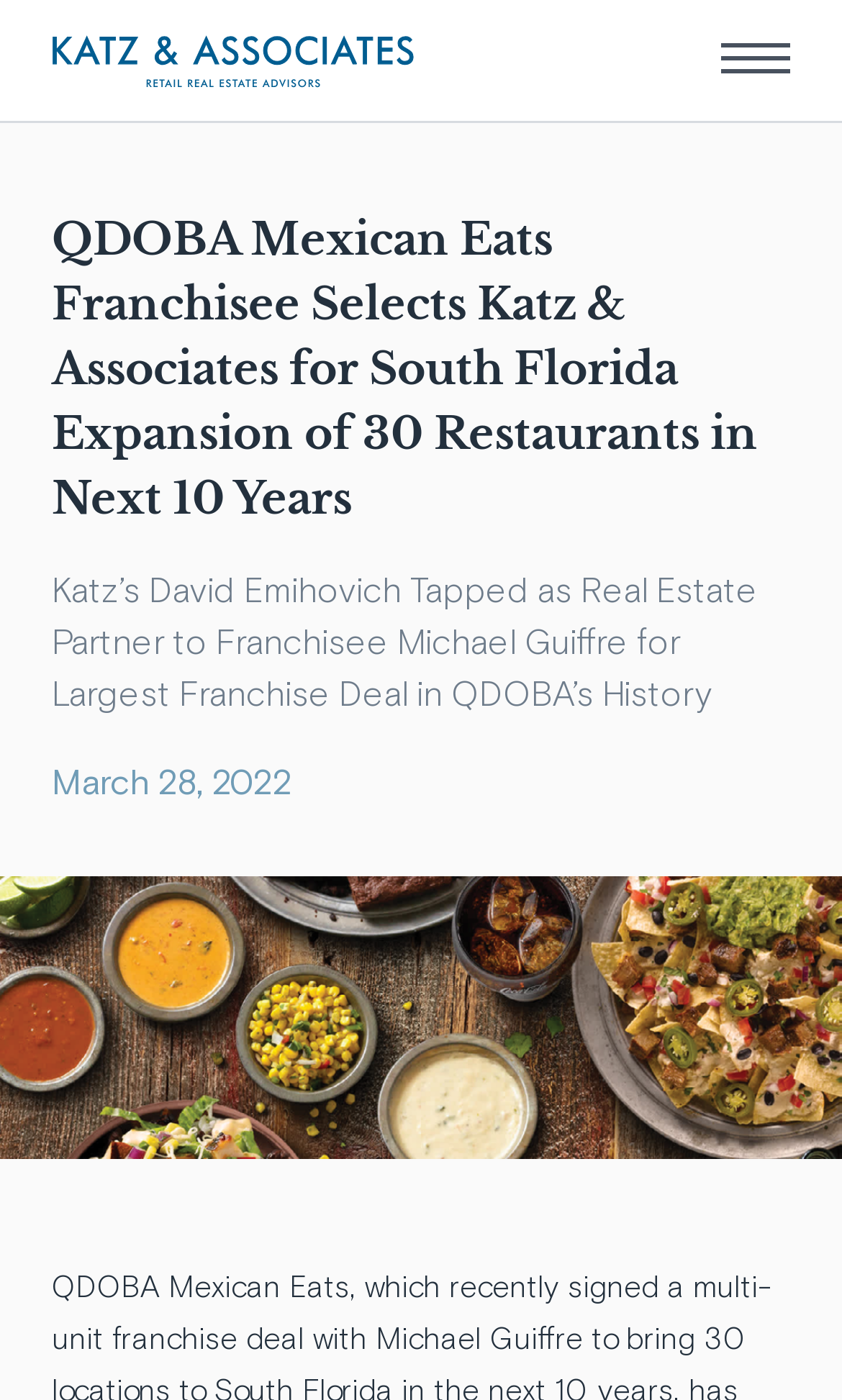How many years will it take to expand 30 restaurants?
Based on the screenshot, provide your answer in one word or phrase.

10 years